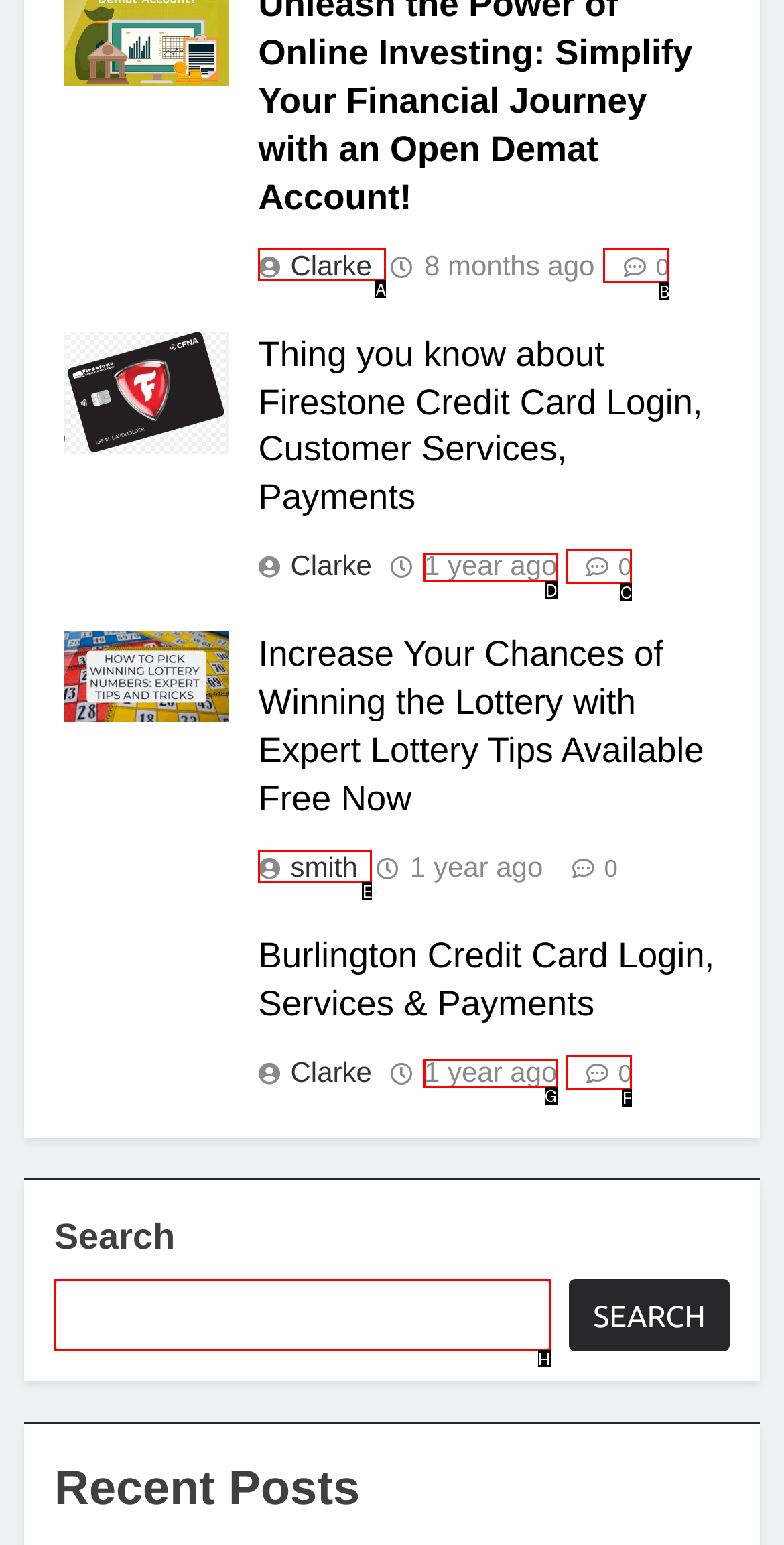Tell me which letter corresponds to the UI element that will allow you to Search for something. Answer with the letter directly.

H